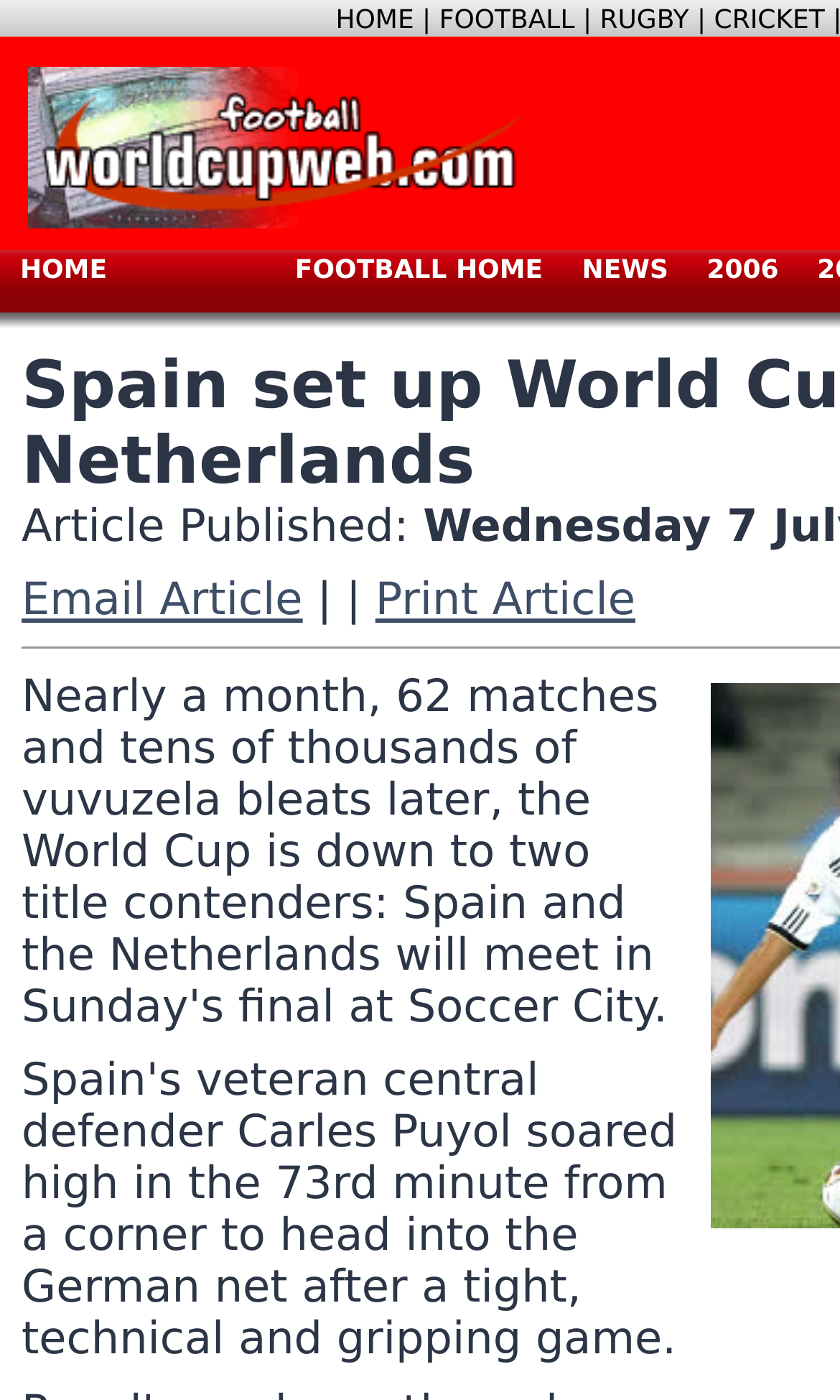What is the position of the 'NEWS' link?
Respond with a short answer, either a single word or a phrase, based on the image.

Third from the left